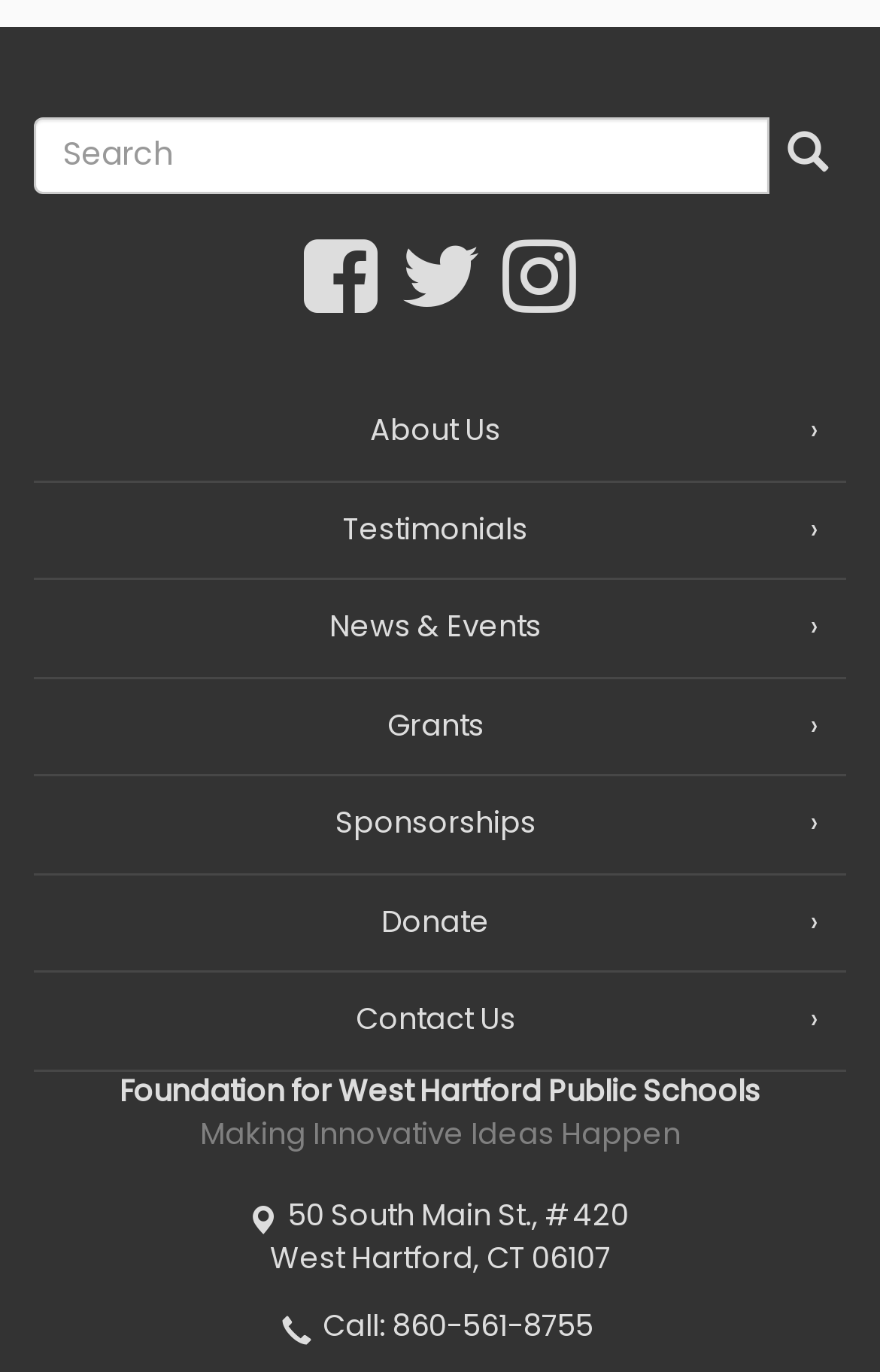Identify the bounding box coordinates of the element that should be clicked to fulfill this task: "Search for something". The coordinates should be provided as four float numbers between 0 and 1, i.e., [left, top, right, bottom].

[0.038, 0.085, 0.874, 0.141]